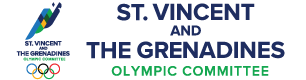Answer this question using a single word or a brief phrase:
What color is the text 'OLYMPIC COMMITTEE' presented in?

Green